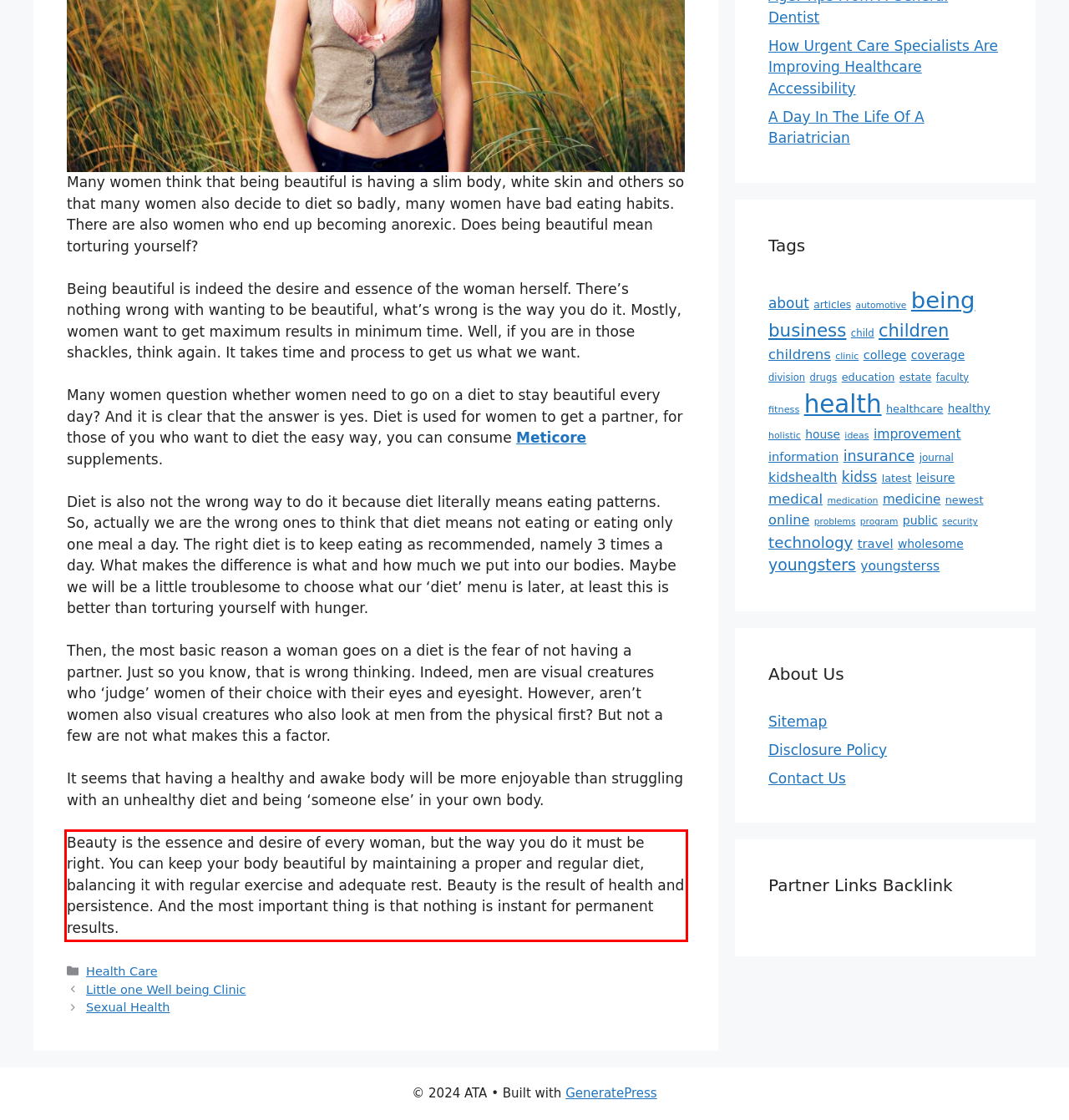Within the screenshot of the webpage, there is a red rectangle. Please recognize and generate the text content inside this red bounding box.

Beauty is the essence and desire of every woman, but the way you do it must be right. You can keep your body beautiful by maintaining a proper and regular diet, balancing it with regular exercise and adequate rest. Beauty is the result of health and persistence. And the most important thing is that nothing is instant for permanent results.